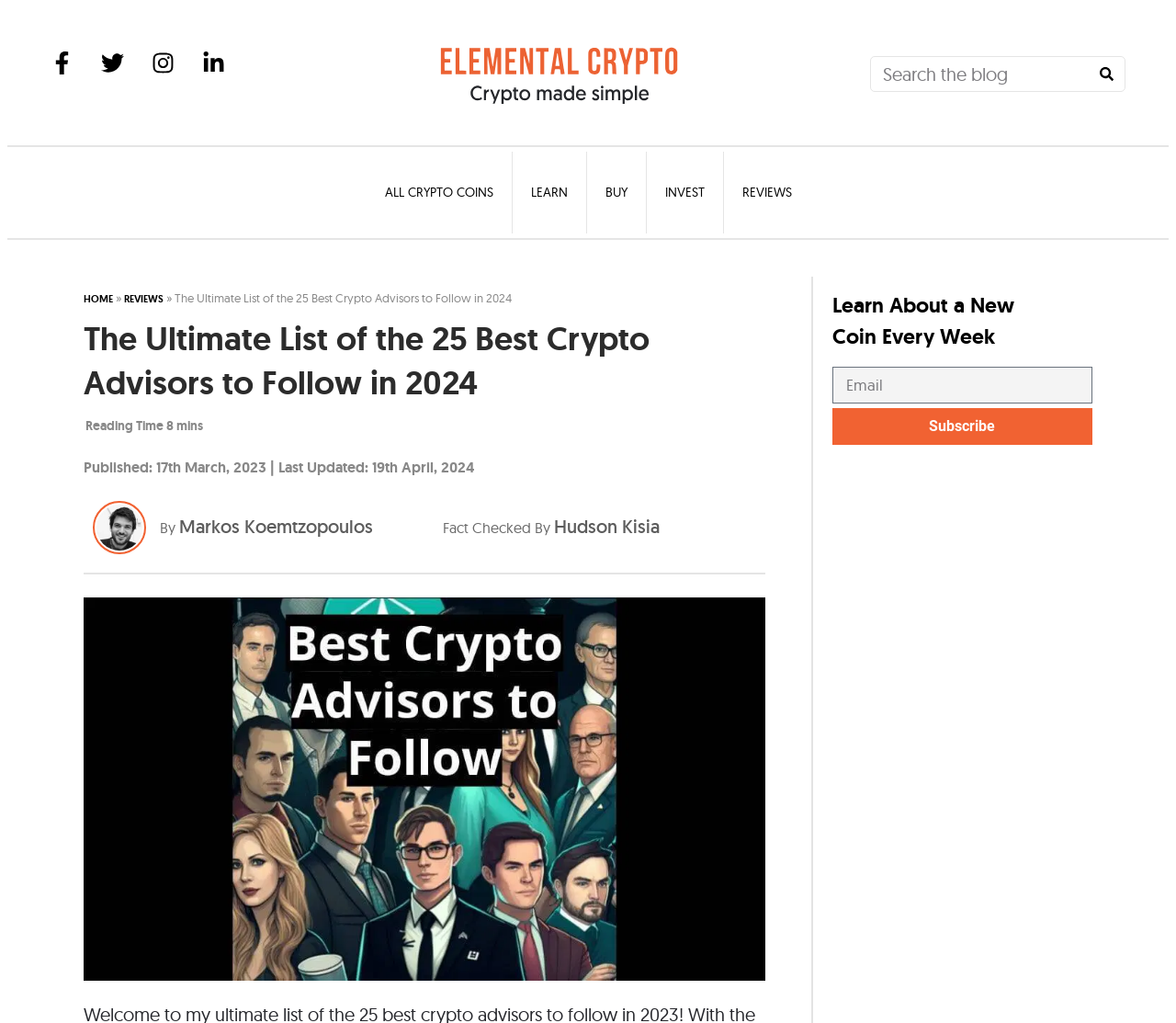Answer this question in one word or a short phrase: How many social media links are there at the top?

4